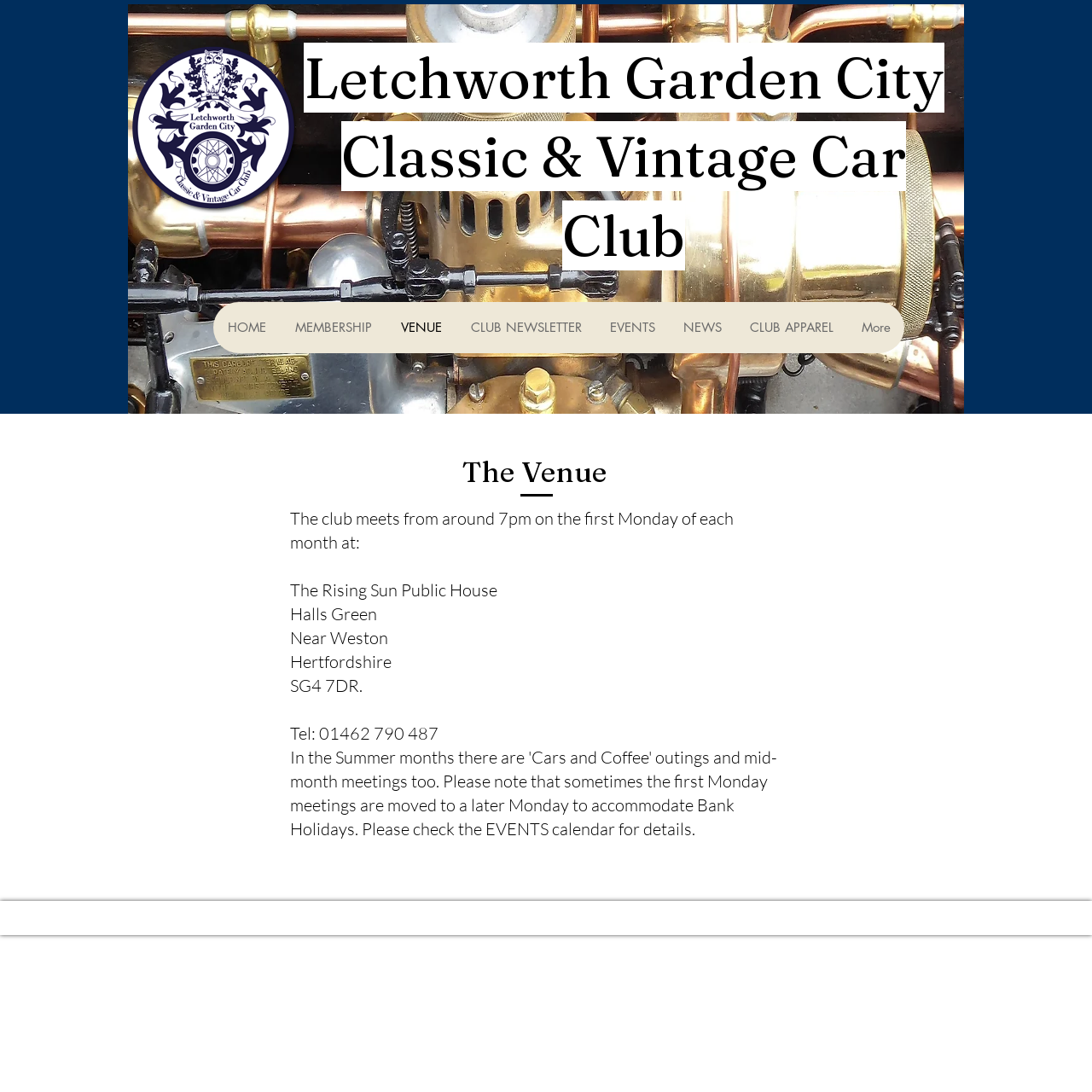Please answer the following question using a single word or phrase: 
What is the phone number of the venue?

01462 790 487